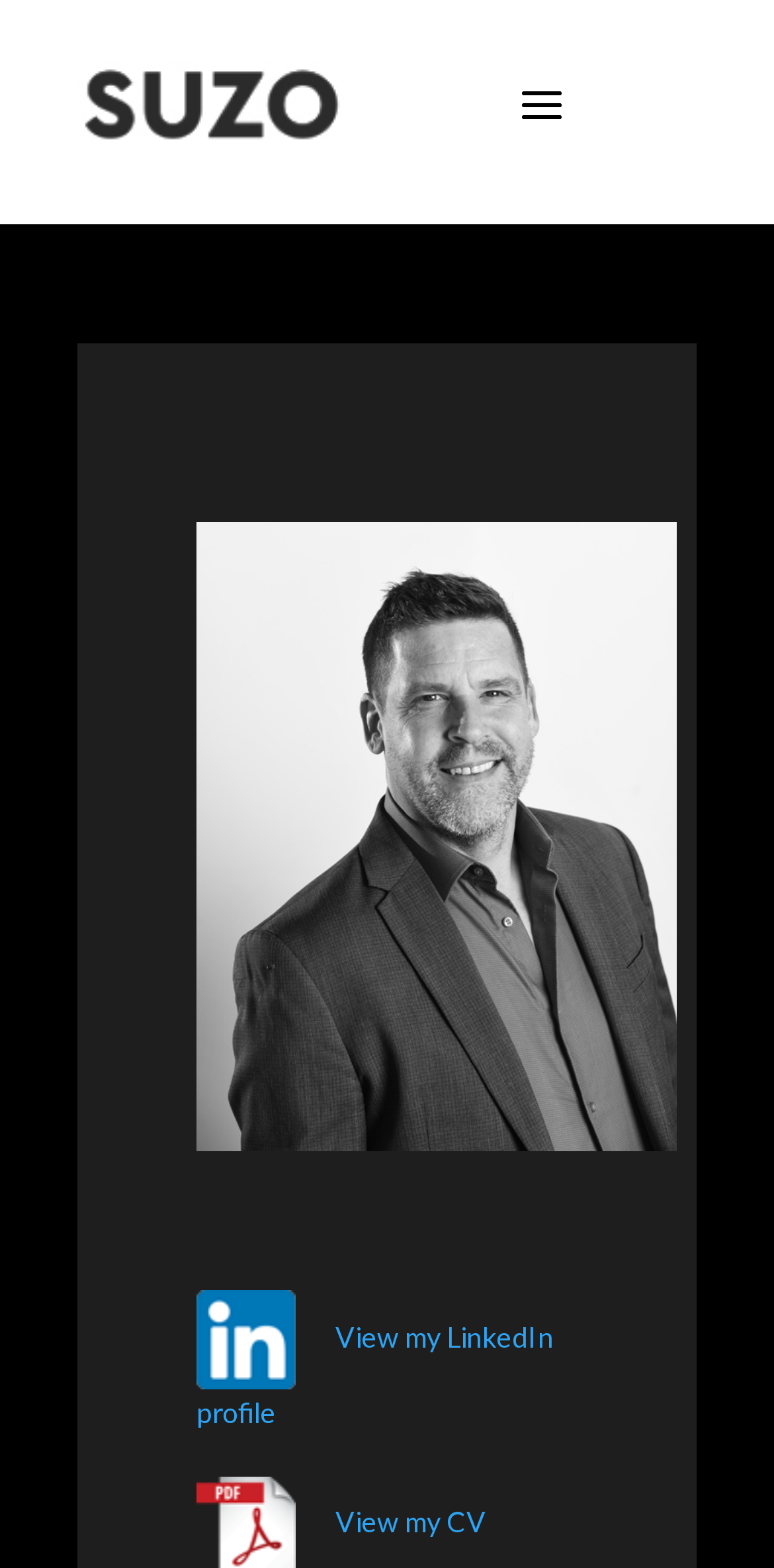Based on the element description "View my LinkedIn profile", predict the bounding box coordinates of the UI element.

[0.254, 0.841, 0.715, 0.912]